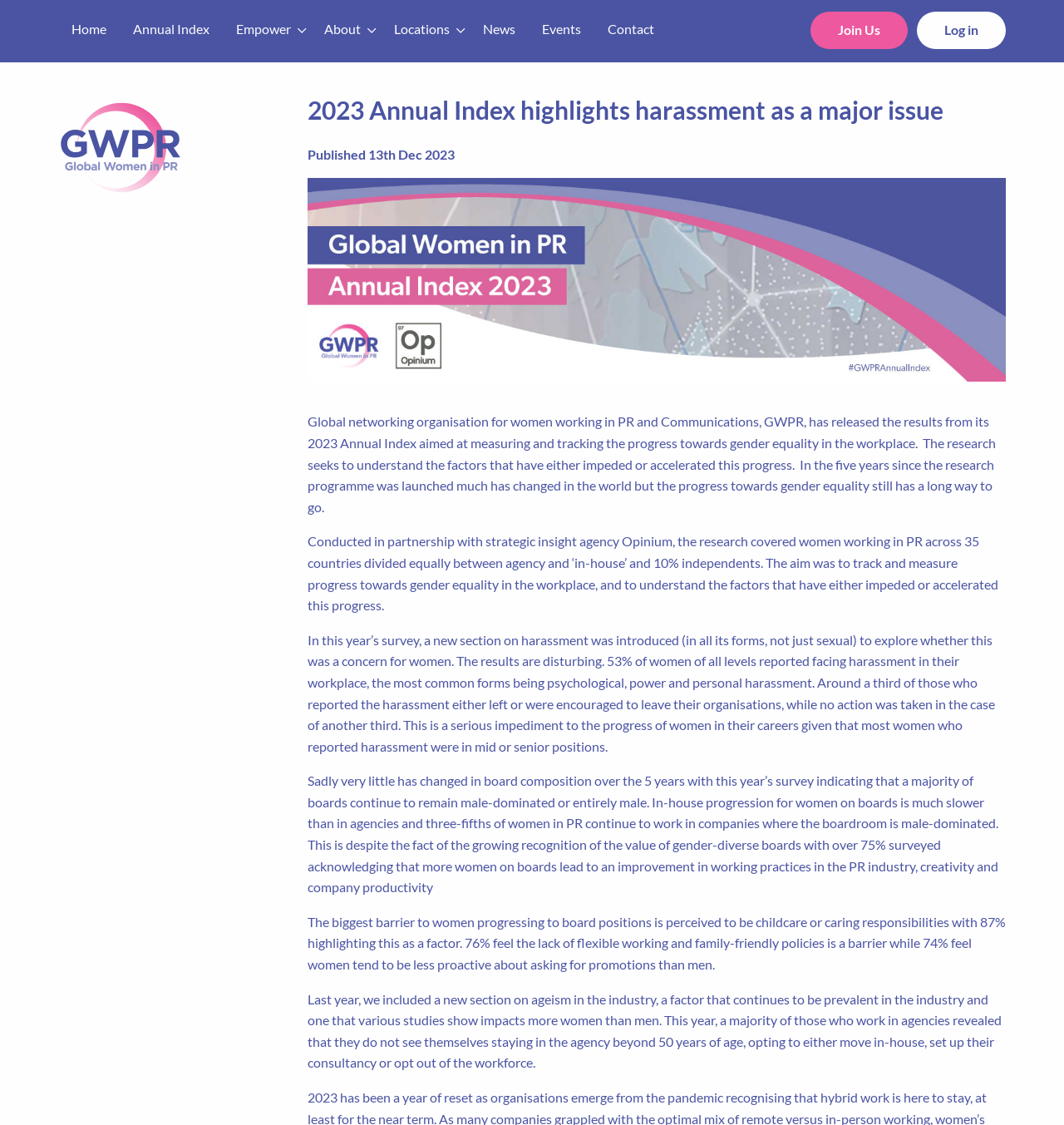Locate the bounding box coordinates of the clickable element to fulfill the following instruction: "Click on the Annual Index link". Provide the coordinates as four float numbers between 0 and 1 in the format [left, top, right, bottom].

[0.112, 0.012, 0.209, 0.037]